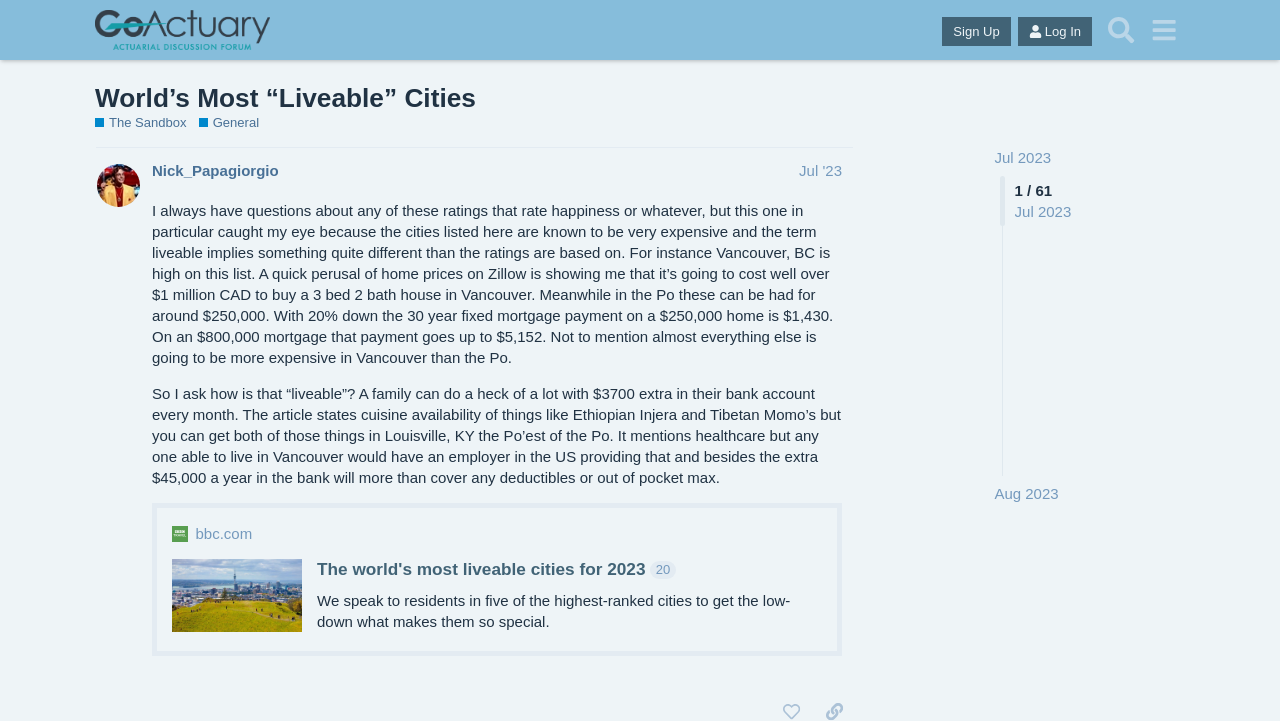Analyze the image and give a detailed response to the question:
What is the price range of a 3-bed 2-bath house in Vancouver?

According to the article, a quick perusal of home prices on Zillow shows that it’s going to cost well over $1 million CAD to buy a 3 bed 2 bath house in Vancouver.